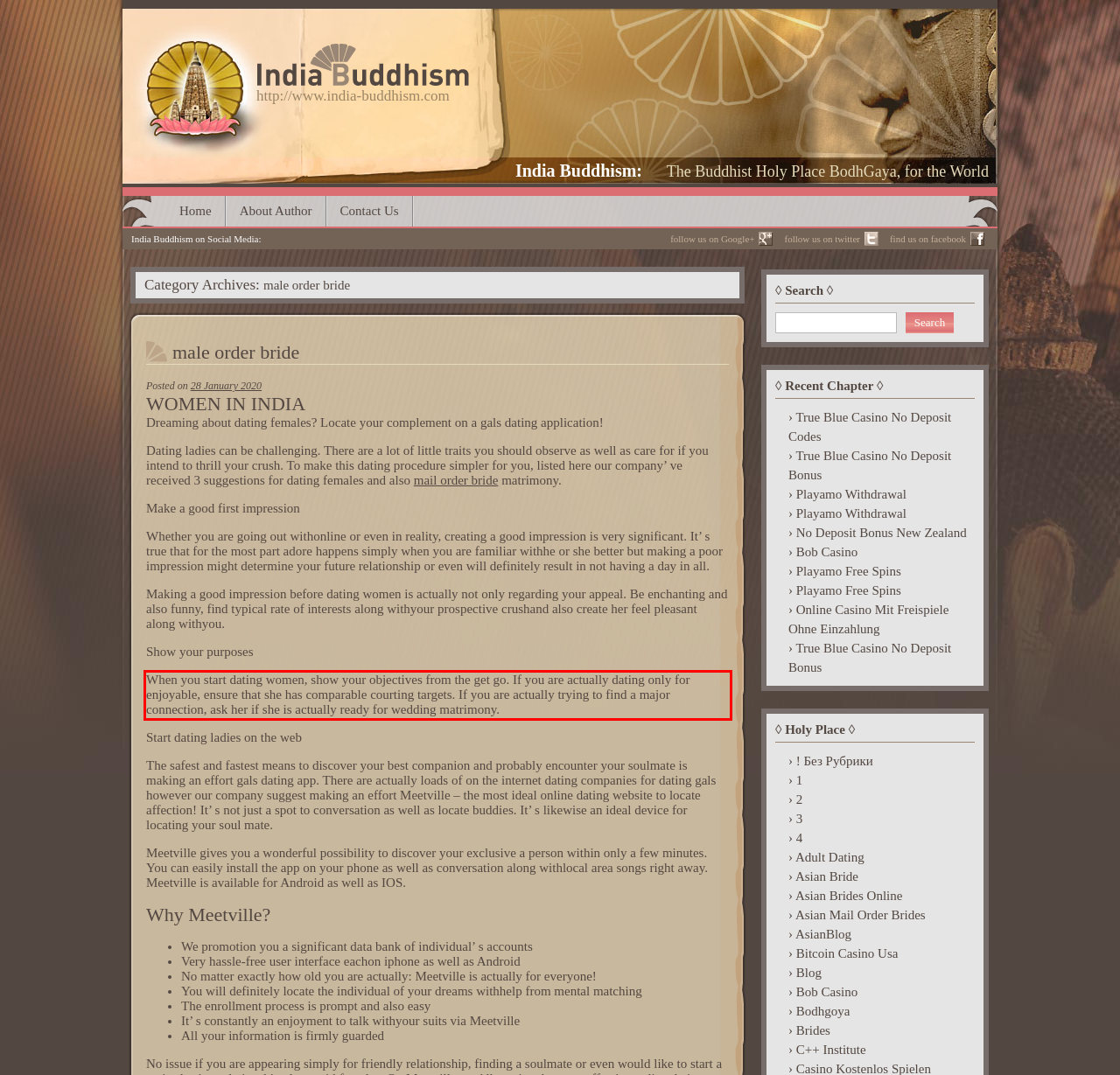Please examine the screenshot of the webpage and read the text present within the red rectangle bounding box.

When you start dating women, show your objectives from the get go. If you are actually dating only for enjoyable, ensure that she has comparable courting targets. If you are actually trying to find a major connection, ask her if she is actually ready for wedding matrimony.